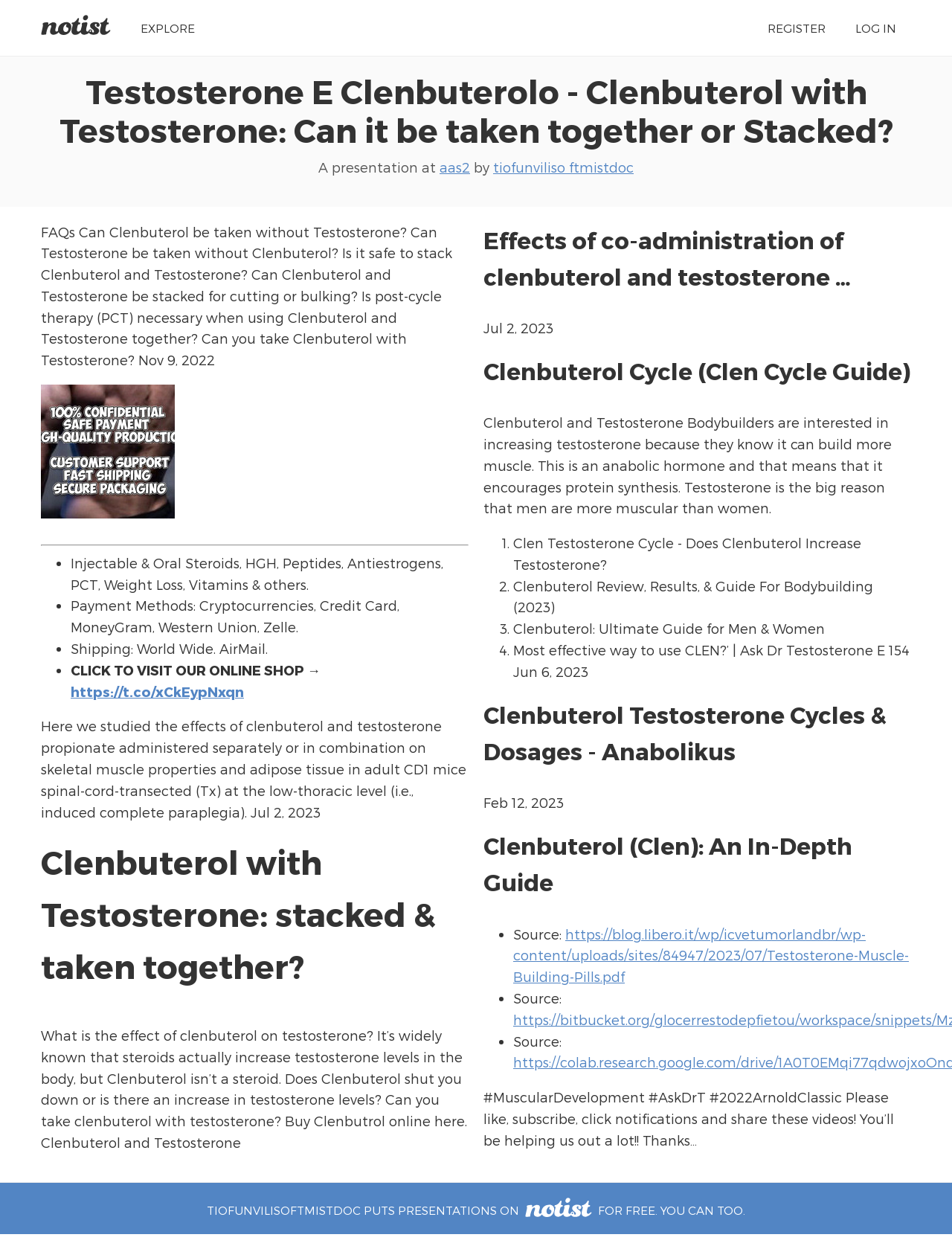What is the effect of Clenbuterol on testosterone levels?
Using the image as a reference, answer with just one word or a short phrase.

It doesn't increase testosterone